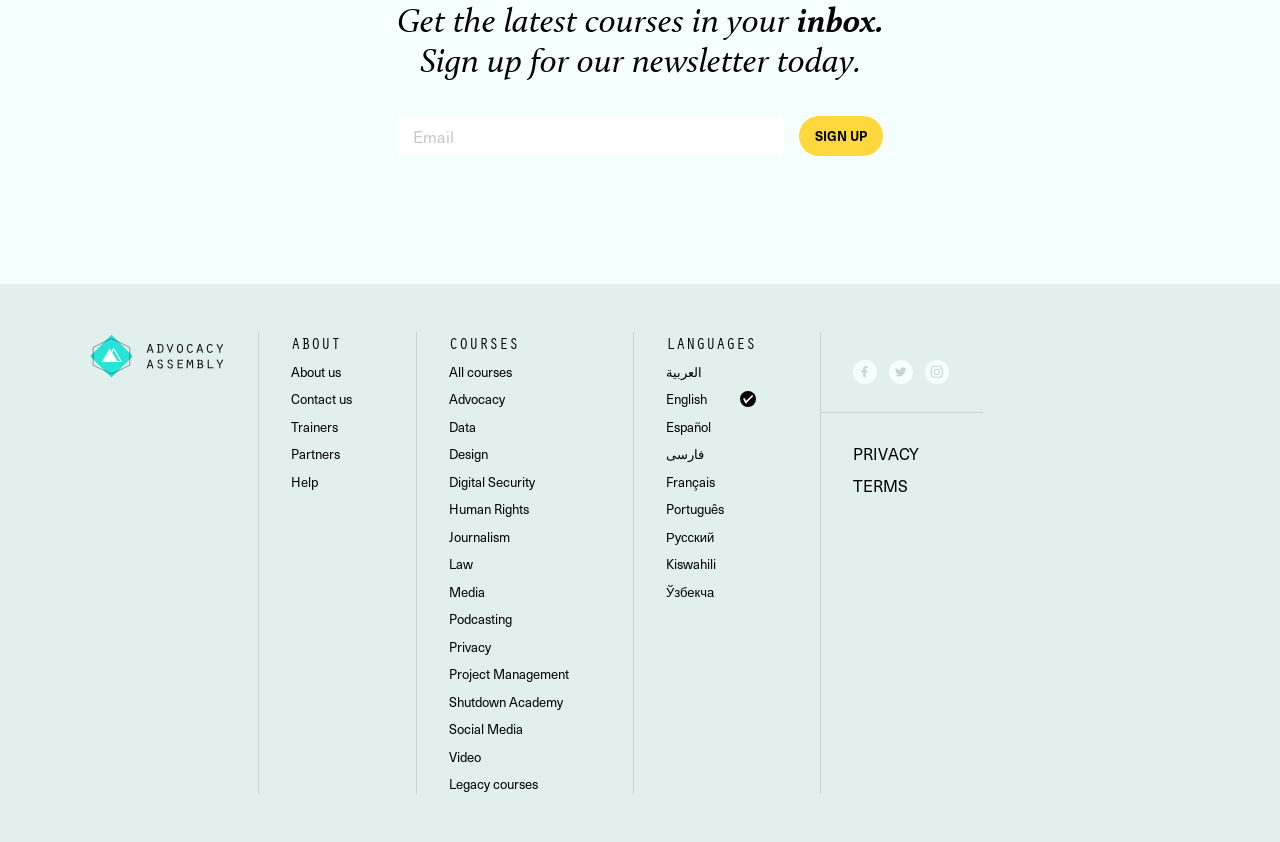Please identify the bounding box coordinates of the element I need to click to follow this instruction: "Follow on Facebook".

[0.666, 0.427, 0.685, 0.456]